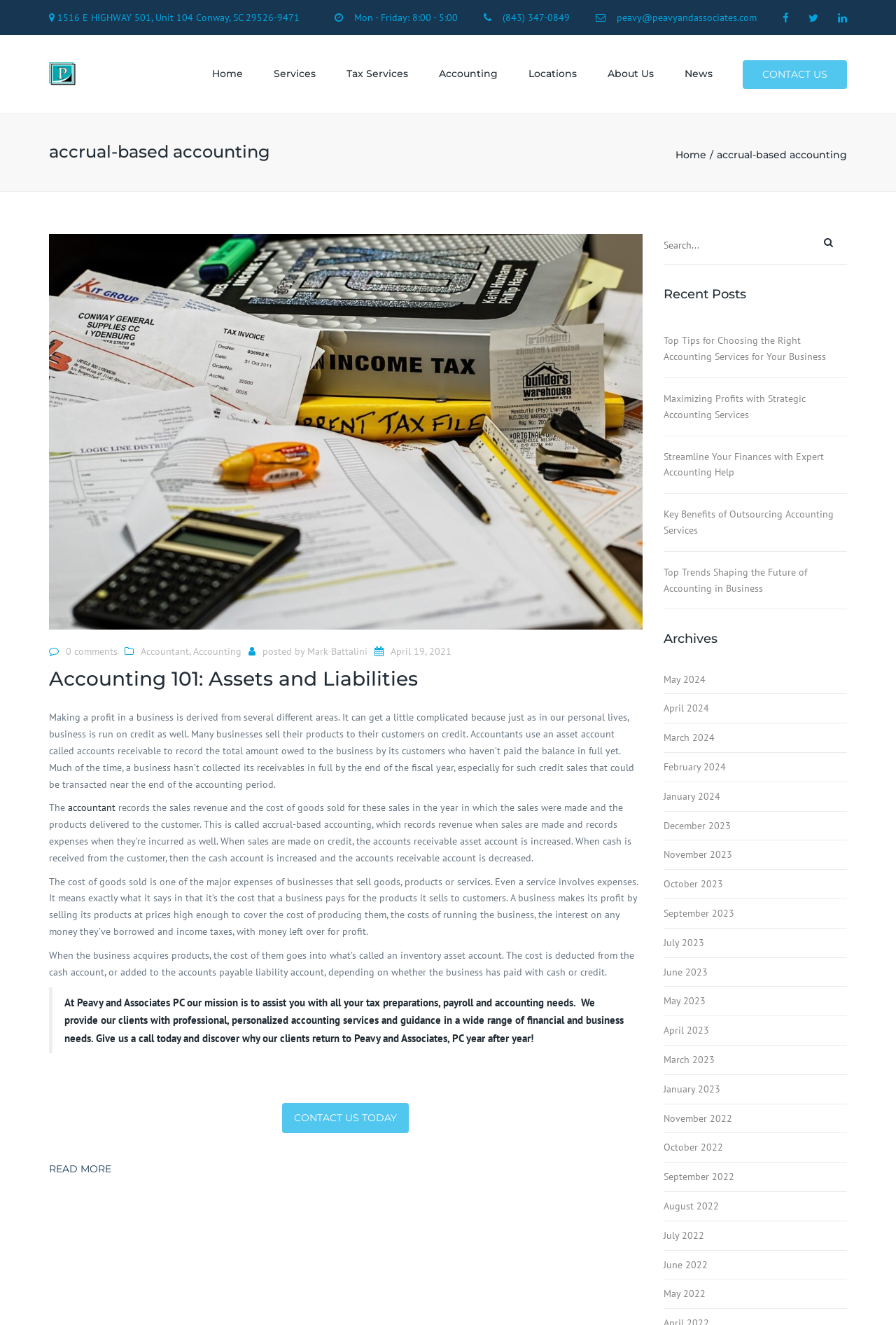Please provide a one-word or short phrase answer to the question:
What is the phone number of Peavy and Associates, PC?

(843) 347-0849